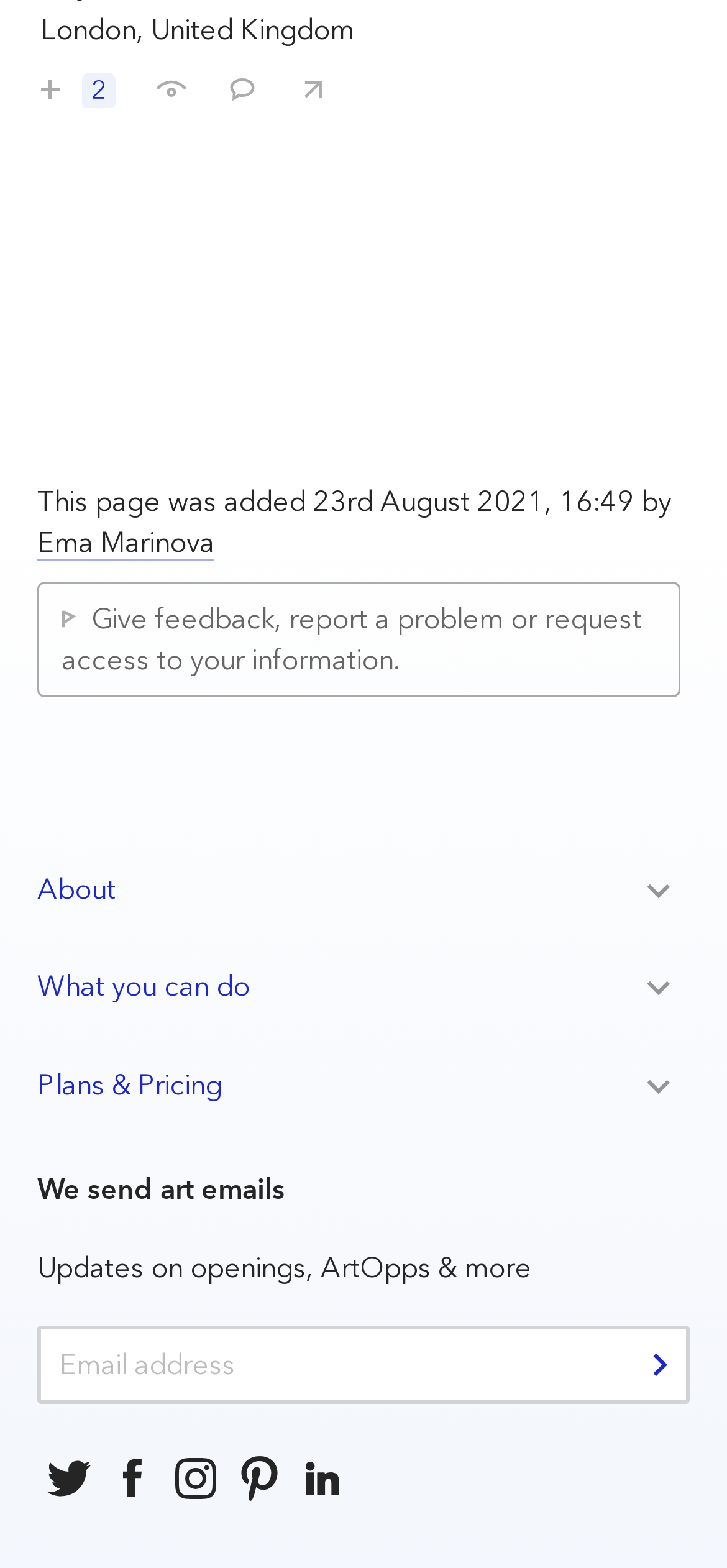Determine the bounding box coordinates for the clickable element to execute this instruction: "Follow us on social media". Provide the coordinates as four float numbers between 0 and 1, i.e., [left, top, right, bottom].

[0.051, 0.923, 0.138, 0.963]